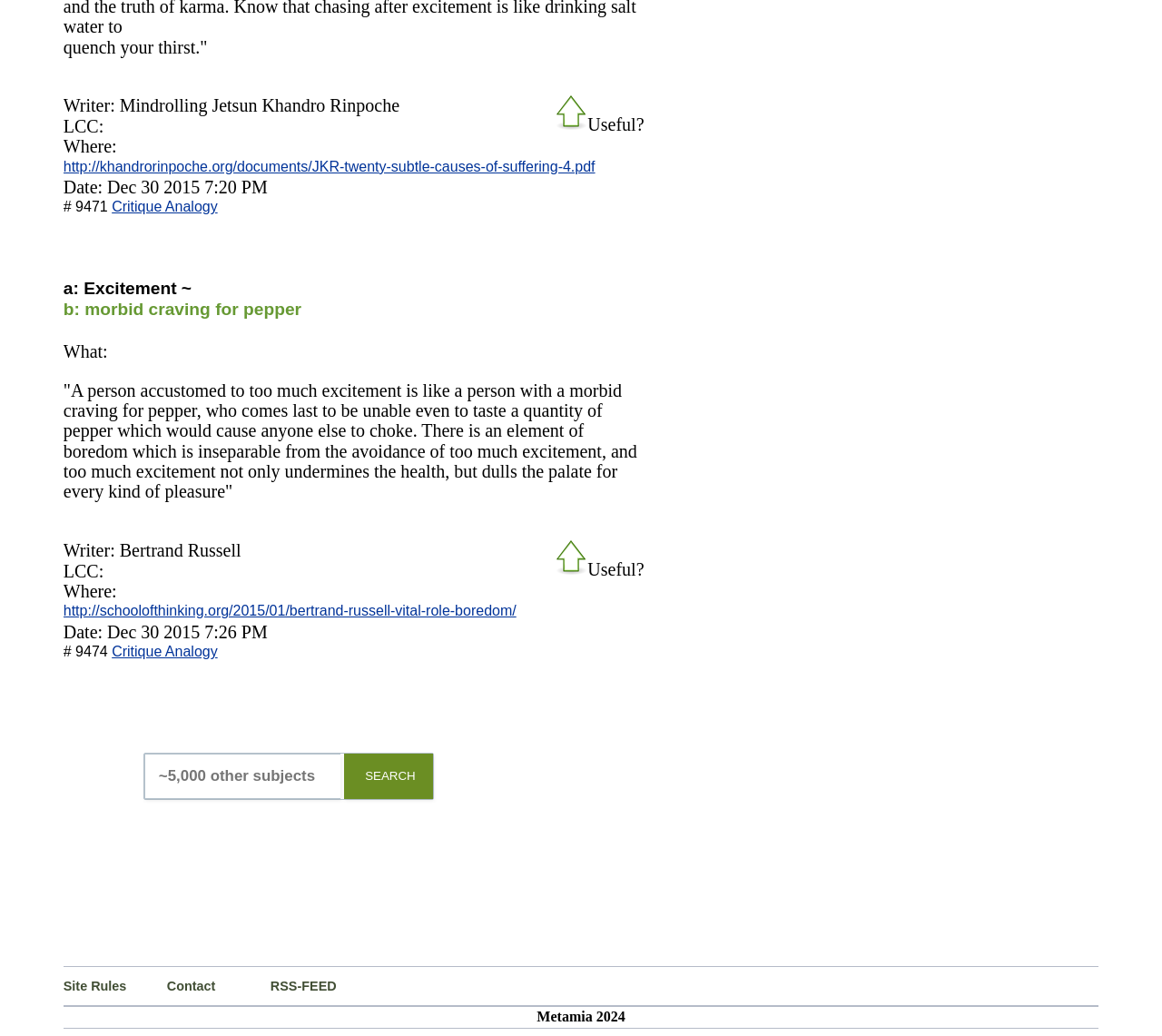Locate the bounding box of the UI element based on this description: "accessibility@rutgers.edu". Provide four float numbers between 0 and 1 as [left, top, right, bottom].

None